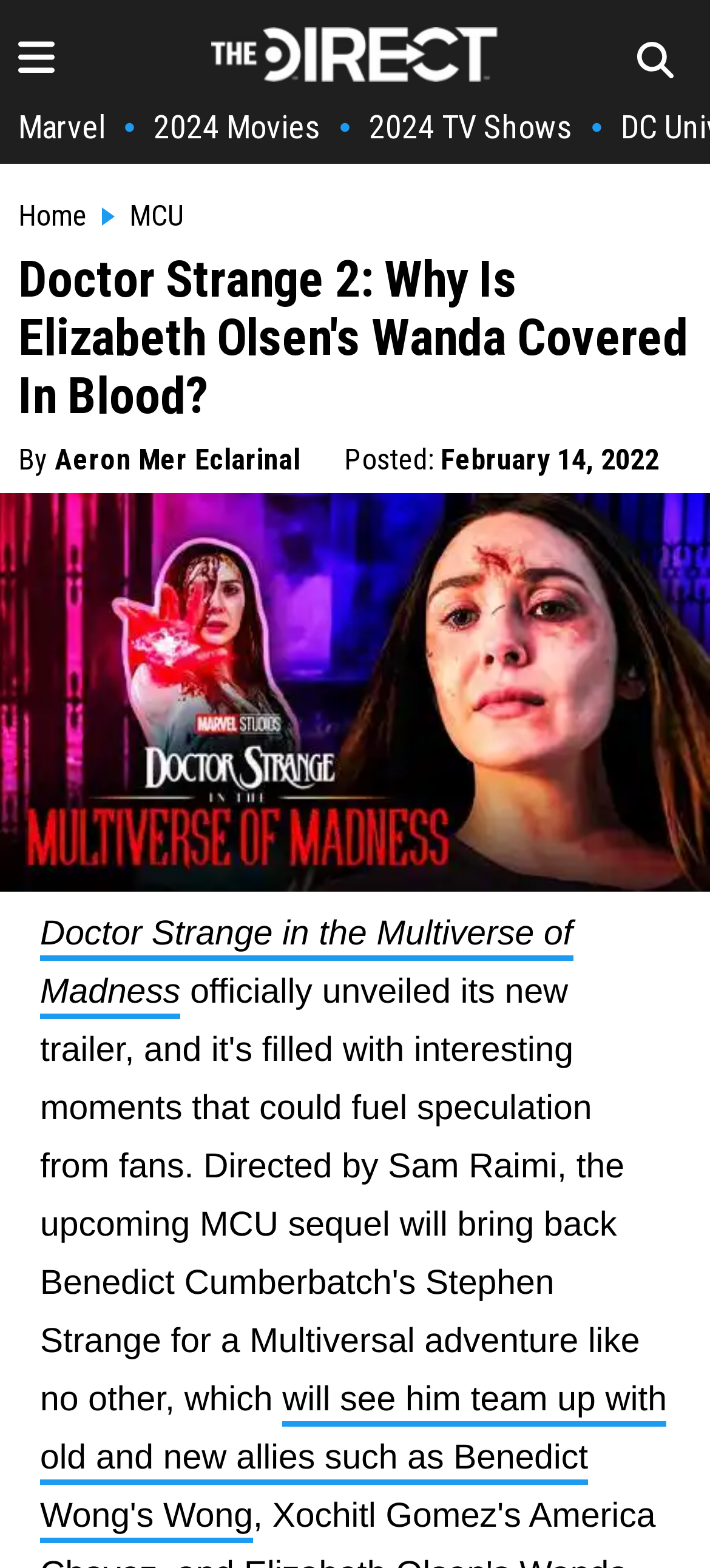Using the provided element description: "MCU", determine the bounding box coordinates of the corresponding UI element in the screenshot.

[0.123, 0.128, 0.259, 0.149]